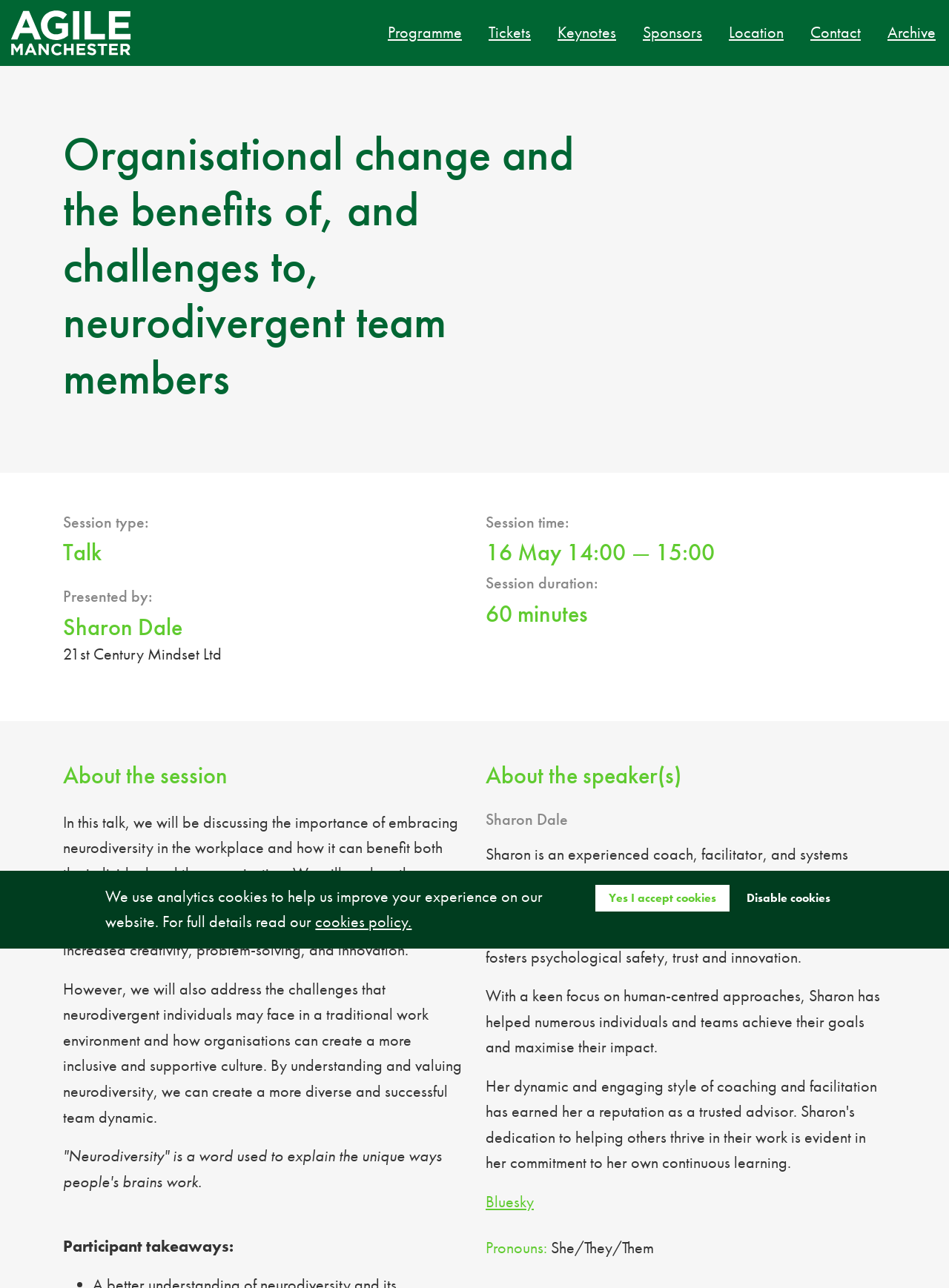Please locate the bounding box coordinates of the element's region that needs to be clicked to follow the instruction: "Visit the 'Bluesky' website". The bounding box coordinates should be provided as four float numbers between 0 and 1, i.e., [left, top, right, bottom].

[0.512, 0.925, 0.562, 0.941]